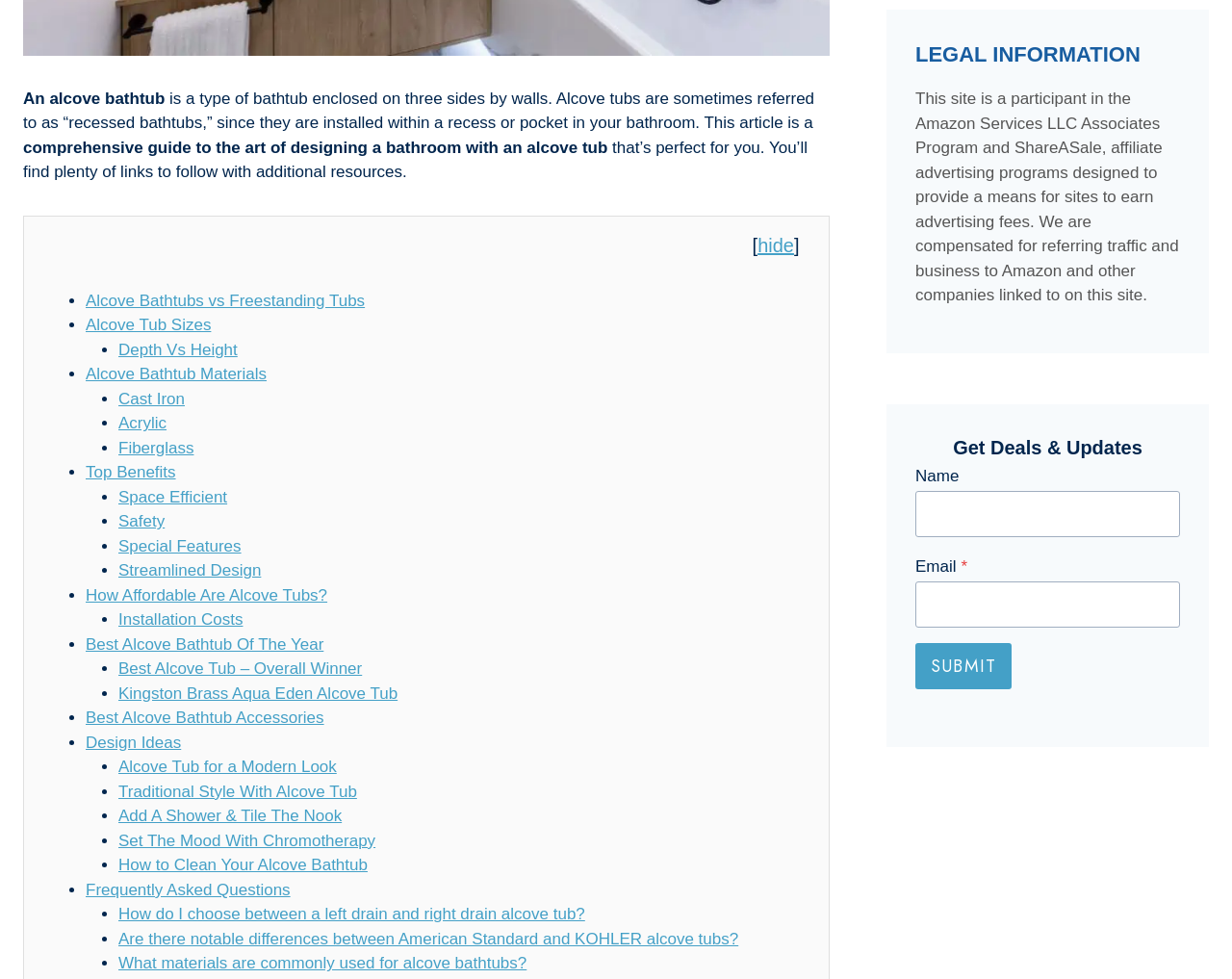What is an alcove bathtub?
Please answer the question with a detailed response using the information from the screenshot.

Based on the first StaticText element, an alcove bathtub is defined as a type of bathtub enclosed on three sides by walls, which is also referred to as a recessed bathtub.